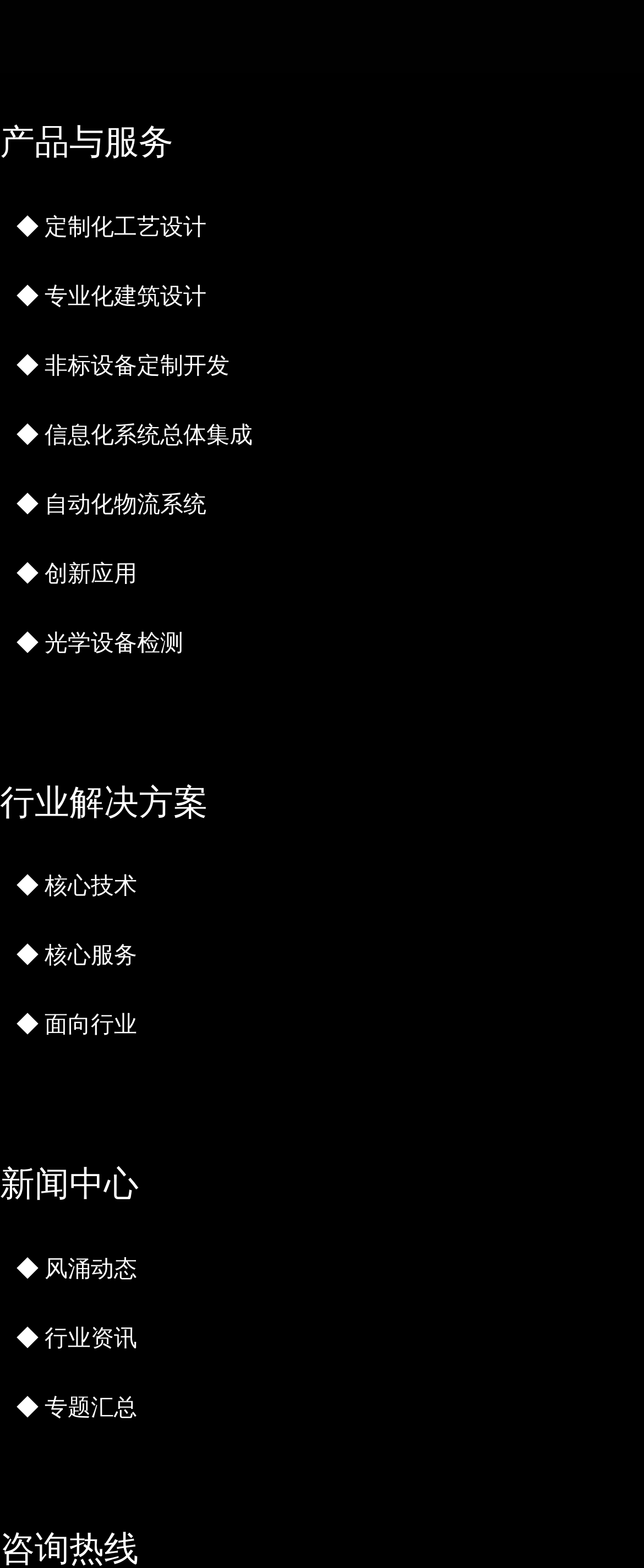Respond to the question below with a concise word or phrase:
How many categories are listed in the footer?

4